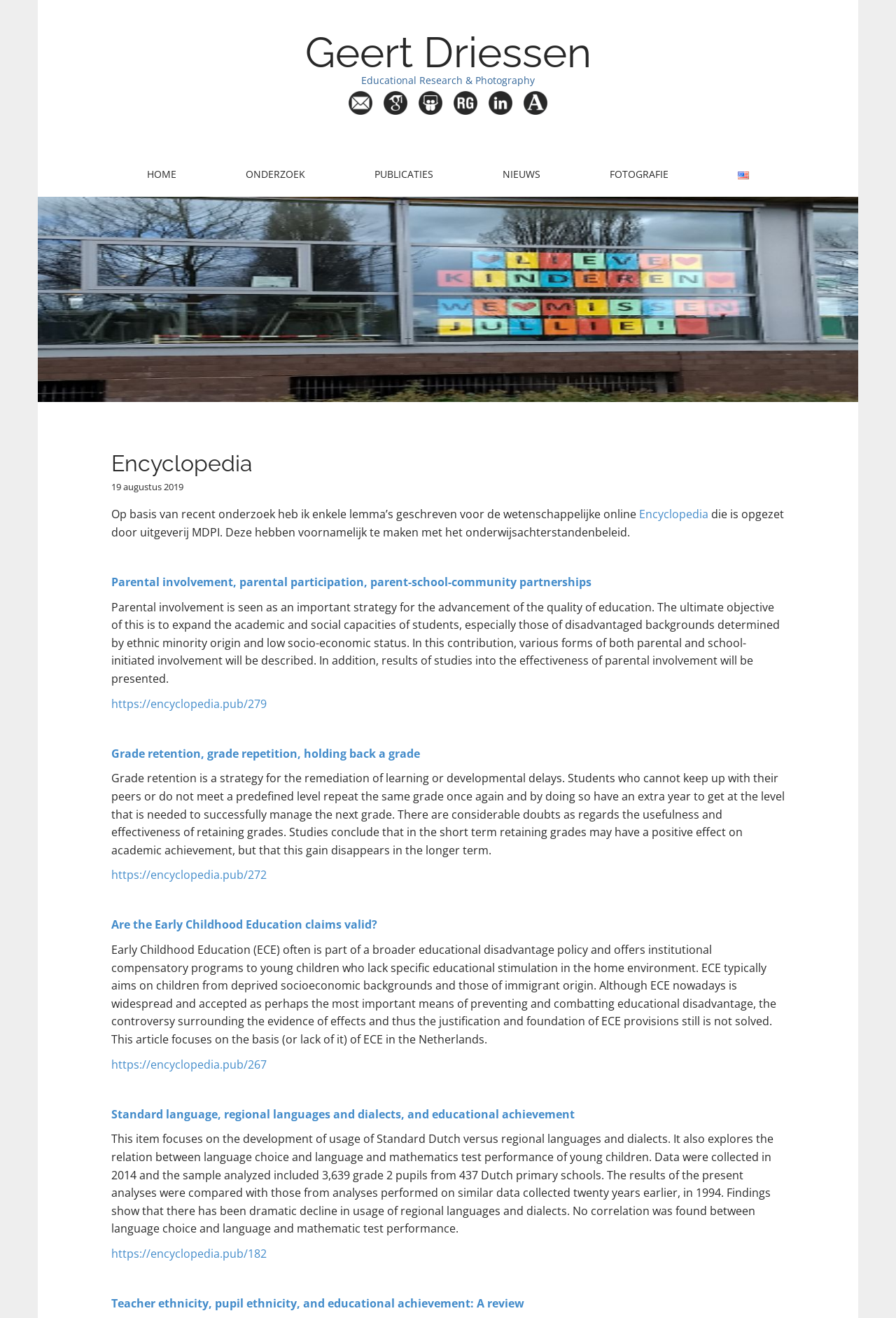What are the different platforms listed for contacting the author?
Answer the question with a detailed and thorough explanation.

The table at the top of the webpage lists different platforms for contacting the author, including E-mail, Google Scholar, Slideshare, ResearchGate, LinkedIn, and Academia, each with a corresponding link and image.